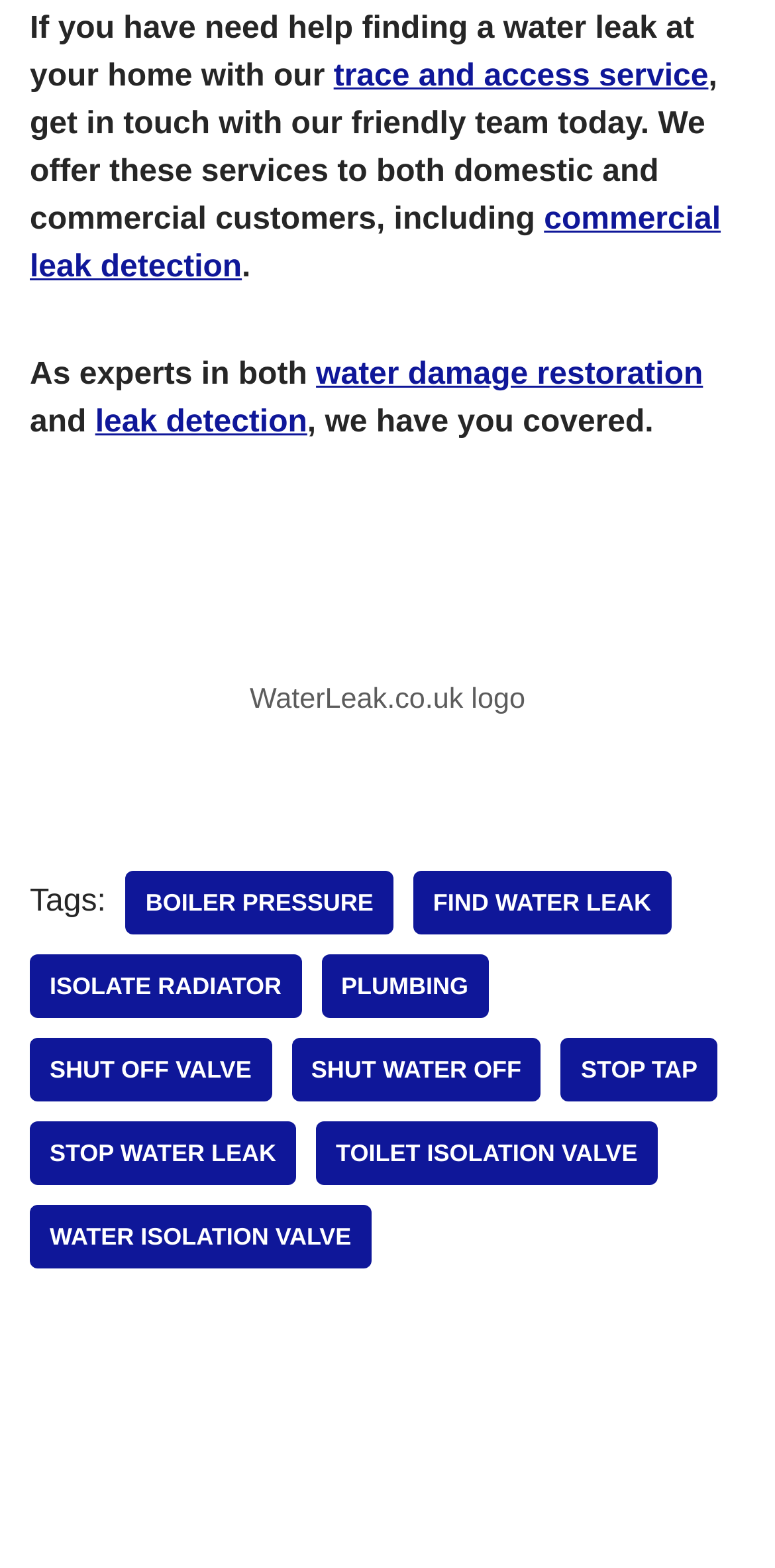Using the element description provided, determine the bounding box coordinates in the format (top-left x, top-left y, bottom-right x, bottom-right y). Ensure that all values are floating point numbers between 0 and 1. Element description: plumbing

[0.415, 0.609, 0.63, 0.65]